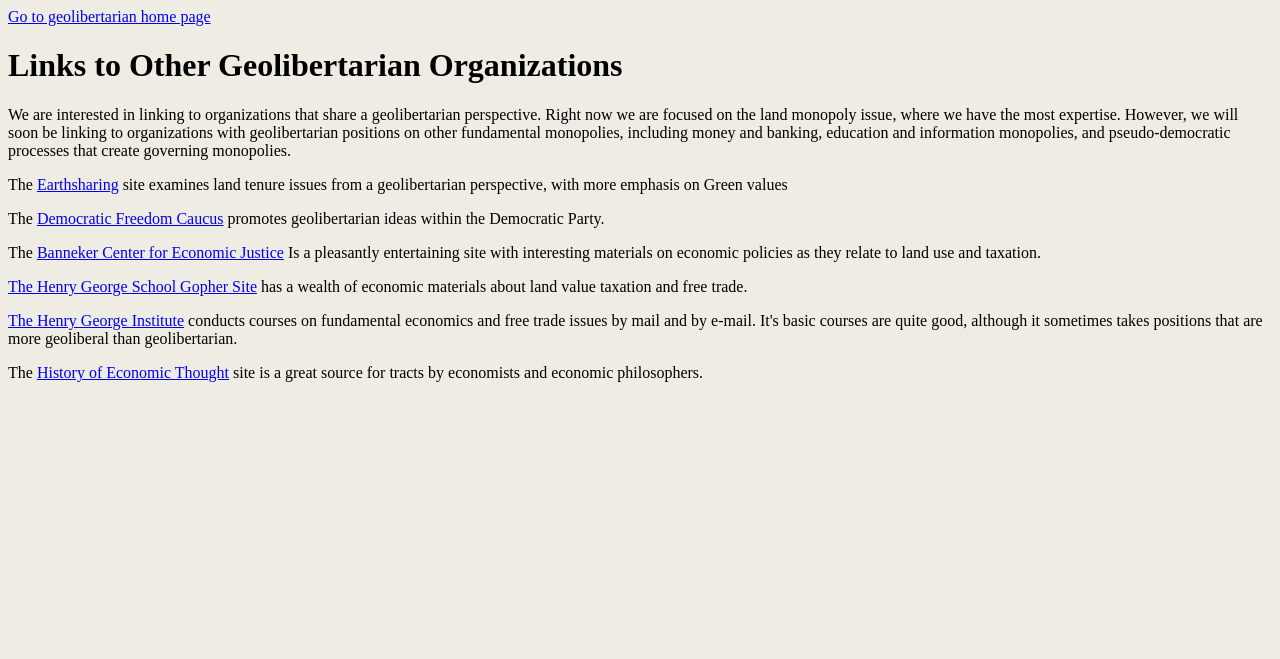Explain the webpage's design and content in an elaborate manner.

The webpage is a collection of links to geolibertarian organizations. At the top, there is a link to the geolibertarian home page. Below it, a heading "Links to Other Geolibertarian Organizations" is centered on the page. 

A paragraph of text follows, explaining the purpose of the webpage, which is to link to organizations that share a geolibertarian perspective, with a focus on the land monopoly issue. 

Below this text, there are several links to different organizations, each accompanied by a brief description. The first link is to the "Earthsharing" site, which examines land tenure issues from a geolibertarian perspective with an emphasis on Green values. This is positioned near the top left of the page. 

To the right of the "Earthsharing" link, there is a link to the "Democratic Freedom Caucus", which promotes geolibertarian ideas within the Democratic Party. 

Further down the page, there are links to the "Banneker Center for Economic Justice", "The Henry George School Gopher Site", and "The Henry George Institute", each with a brief description of the organization's focus. 

Finally, at the bottom of the page, there is a link to the "History of Economic Thought" site, which is a great source for tracts by economists and economic philosophers.